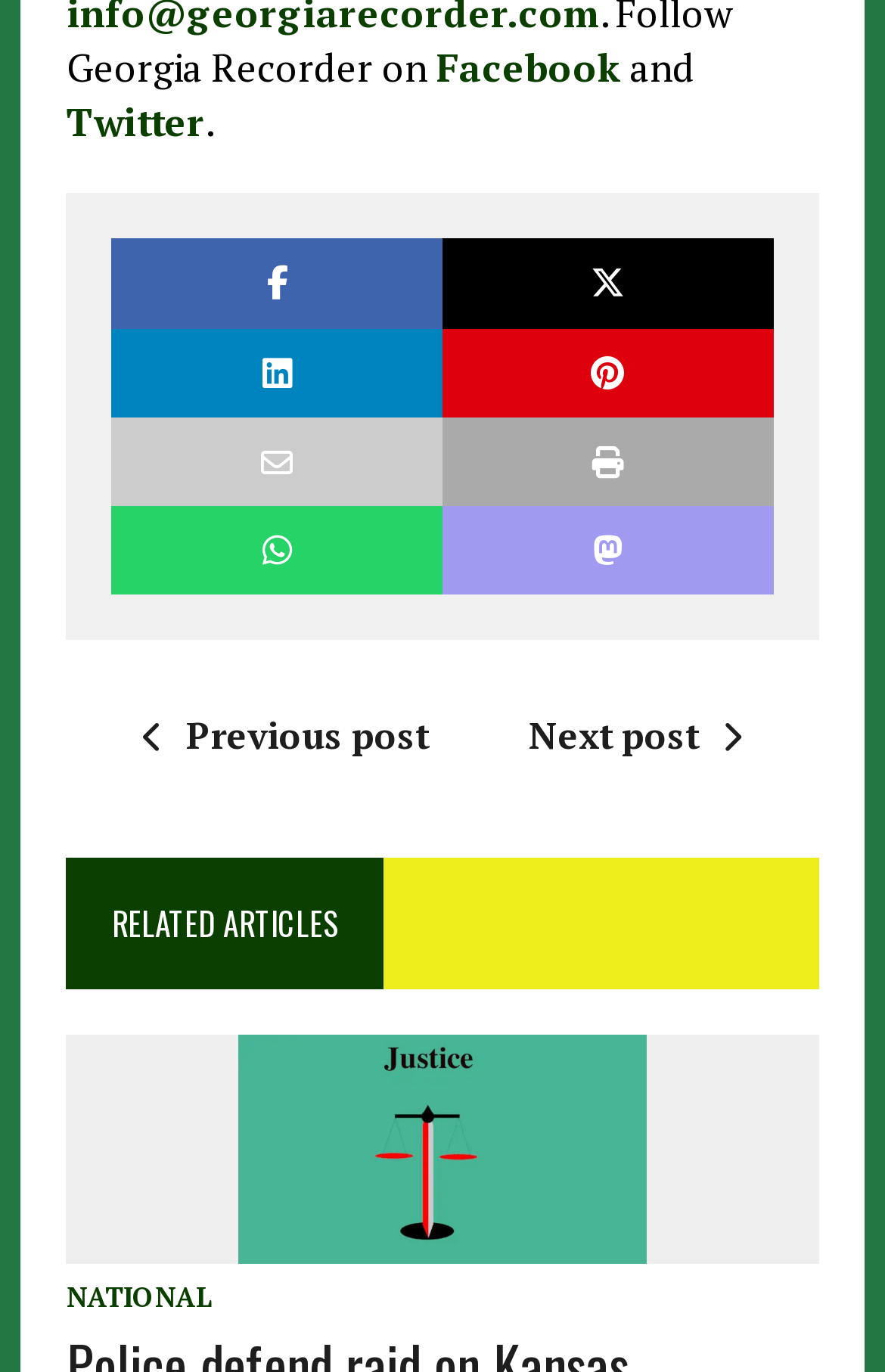Please identify the coordinates of the bounding box for the clickable region that will accomplish this instruction: "Read related article about justice".

[0.269, 0.881, 0.731, 0.917]